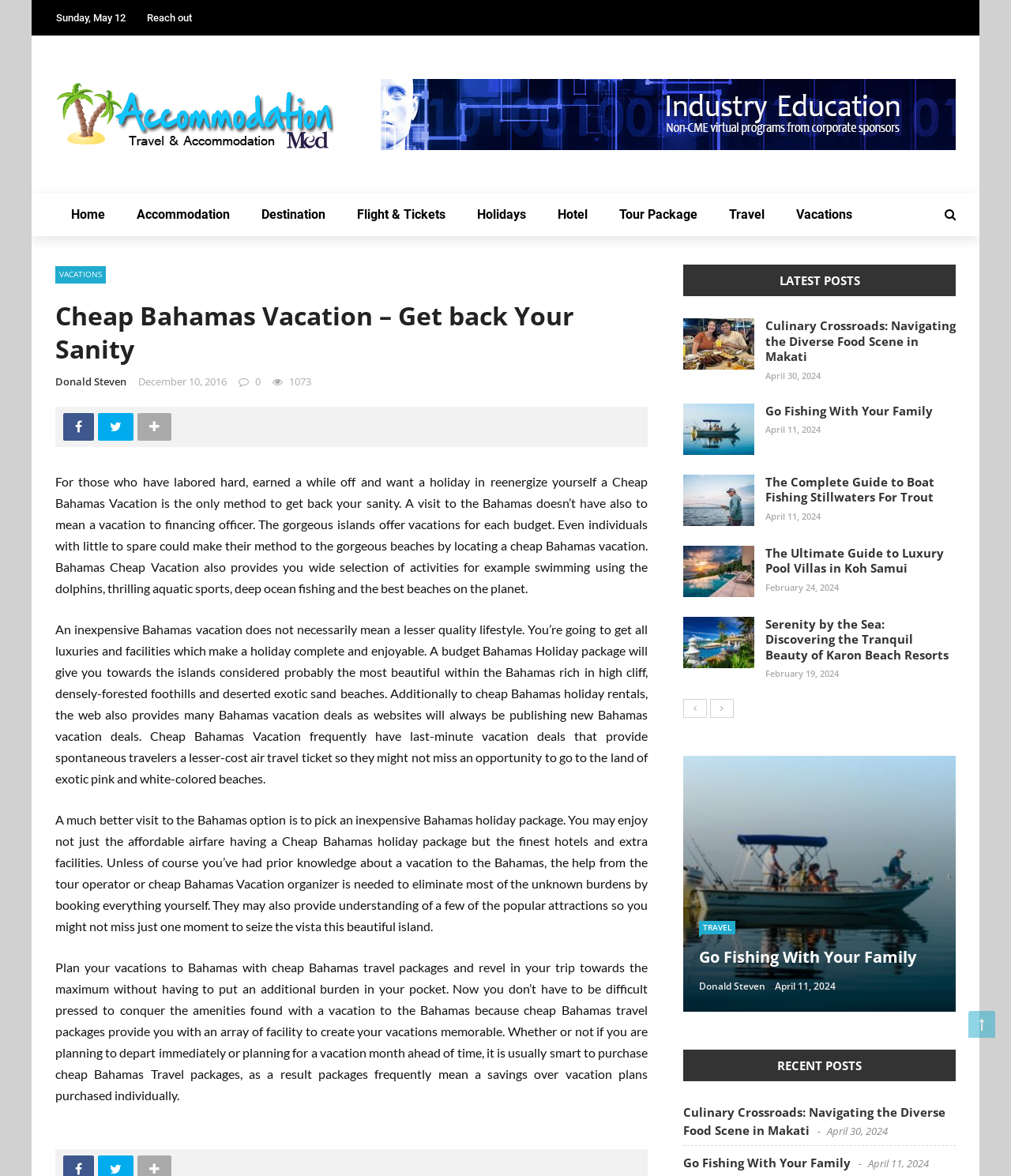Generate a detailed explanation of the webpage's features and information.

This webpage is about Cheap Bahamas Vacation, with a focus on providing affordable travel packages to the Bahamas. At the top of the page, there is a date "Sunday, May 12" and a link to "Reach out". Below that, there is a logo and a navigation menu with links to "Home", "Accommodation", "Destination", "Flight & Tickets", "Holidays", "Hotel", "Tour Package", "Travel", and "Vacations".

The main content of the page is divided into four sections. The first section has a heading "Cheap Bahamas Vacation – Get back Your Sanity" and a paragraph of text describing the benefits of taking a vacation in the Bahamas. The second section has three paragraphs of text discussing how to plan a cheap Bahamas vacation, including finding affordable accommodations and activities.

The third section is a list of latest posts, with five articles listed. Each article has a heading, a link to the article, and a date. The articles are about various travel-related topics, including food, fishing, and luxury villas.

At the bottom of the page, there are links to "Previous" and "Next" pages, as well as a section with links to "HOTEL" and "TRAVEL" categories. There are also three columns of links to travel-related articles, with headings and dates.

Throughout the page, there are social media links to Facebook and Twitter, as well as a logo at the top. The overall layout is organized and easy to navigate, with clear headings and concise text.